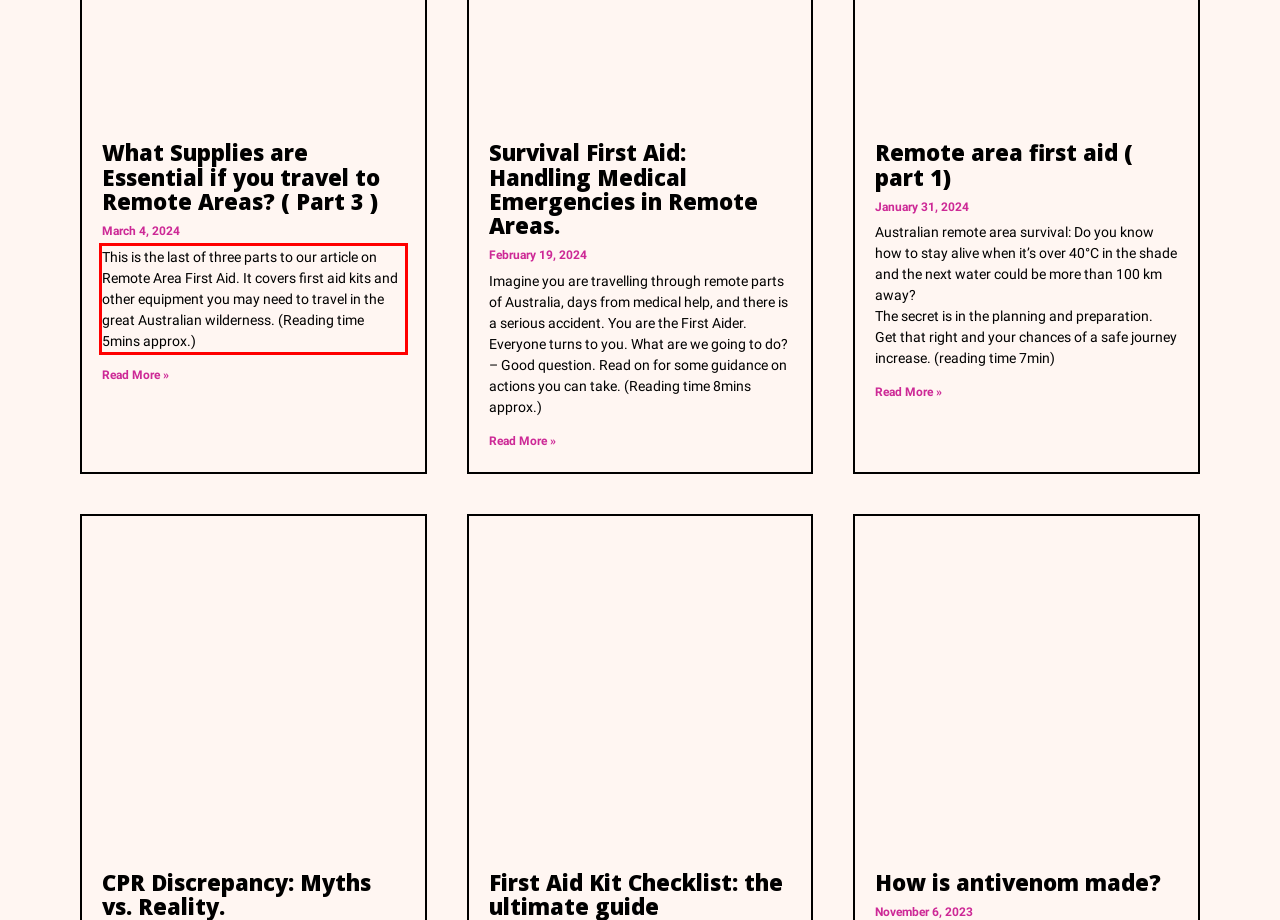Given a screenshot of a webpage with a red bounding box, please identify and retrieve the text inside the red rectangle.

This is the last of three parts to our article on Remote Area First Aid. It covers first aid kits and other equipment you may need to travel in the great Australian wilderness. (Reading time 5mins approx.)